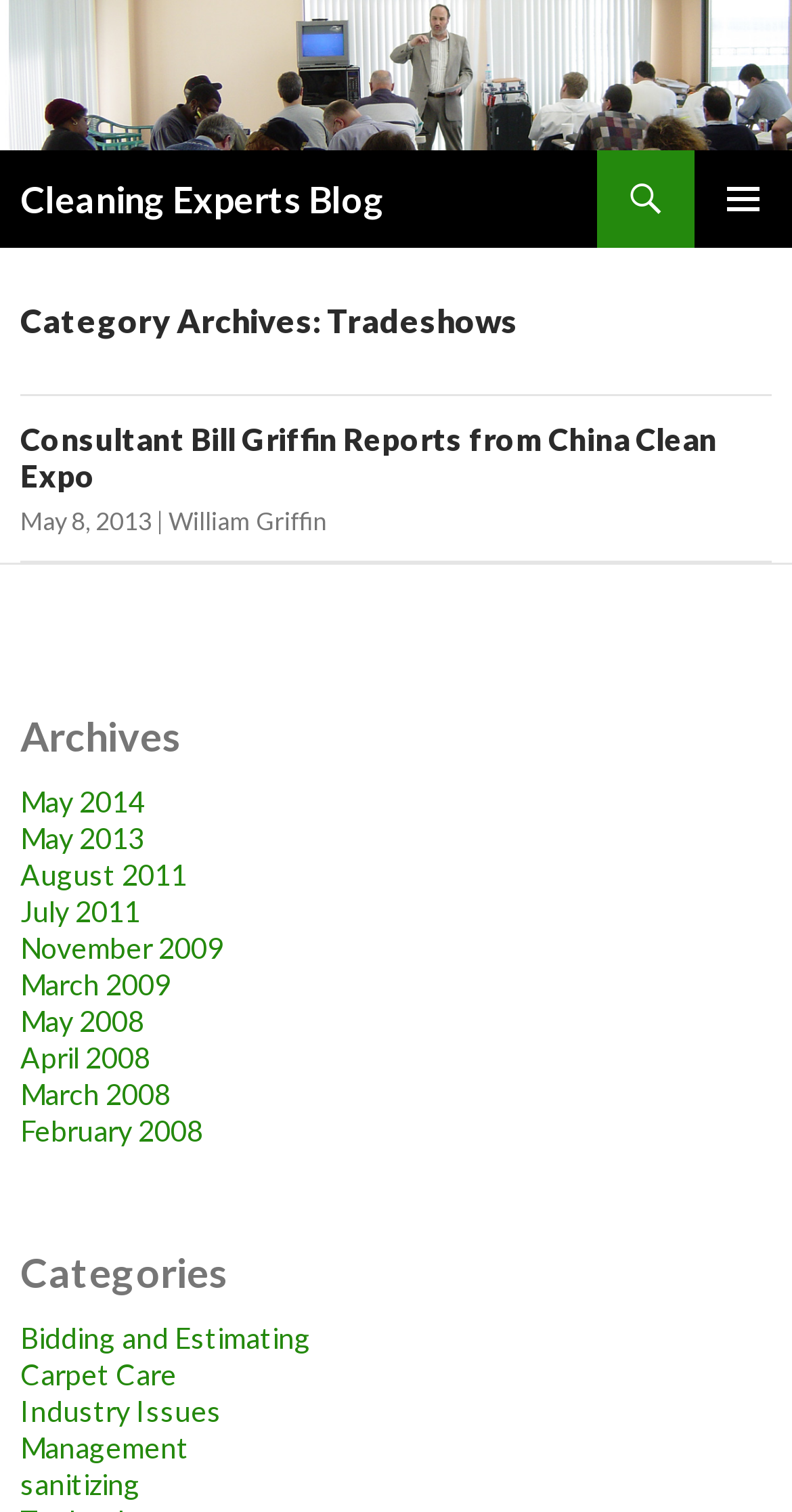Identify the main heading from the webpage and provide its text content.

Cleaning Experts Blog